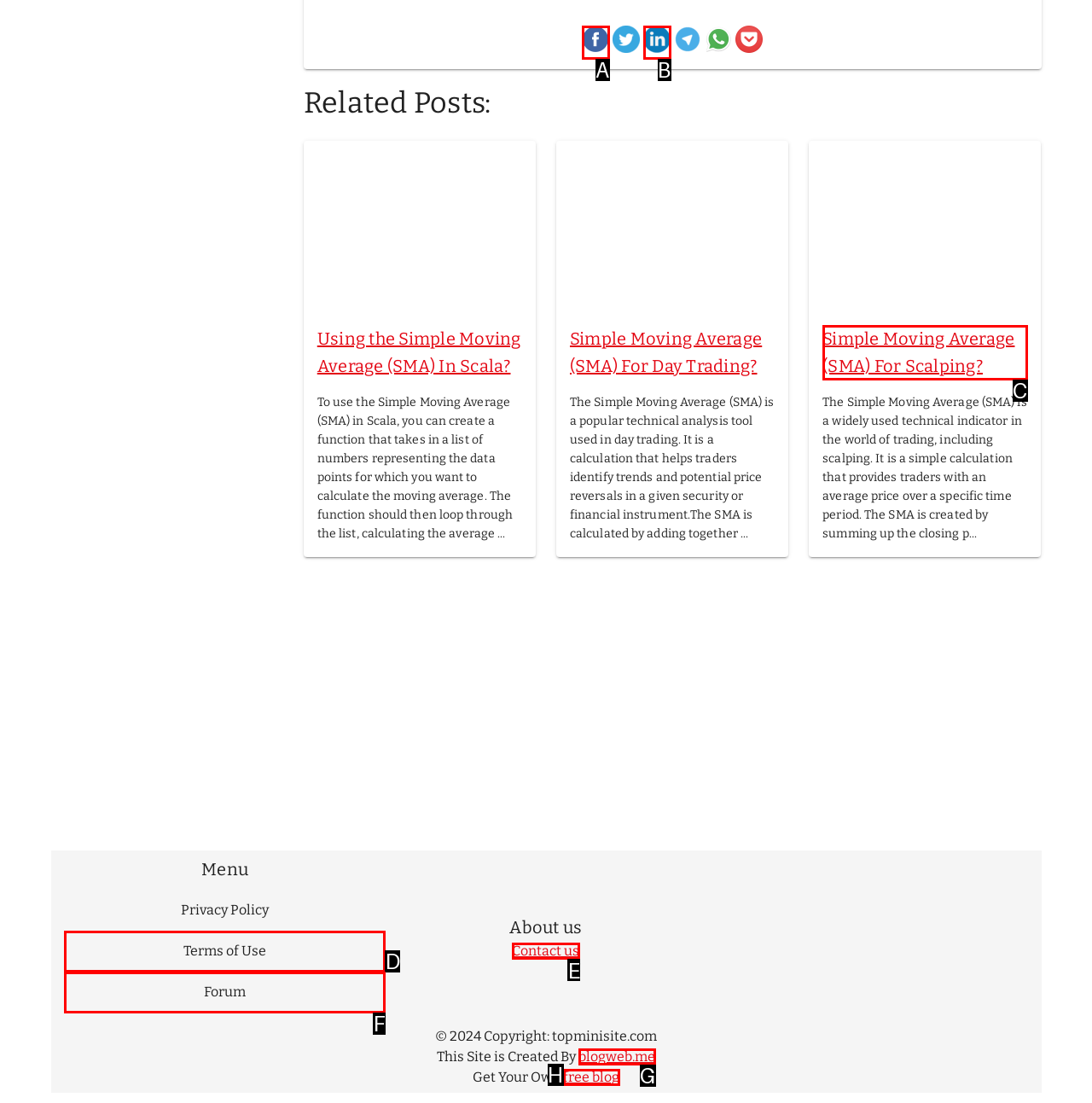Identify which lettered option completes the task: Contact us. Provide the letter of the correct choice.

E